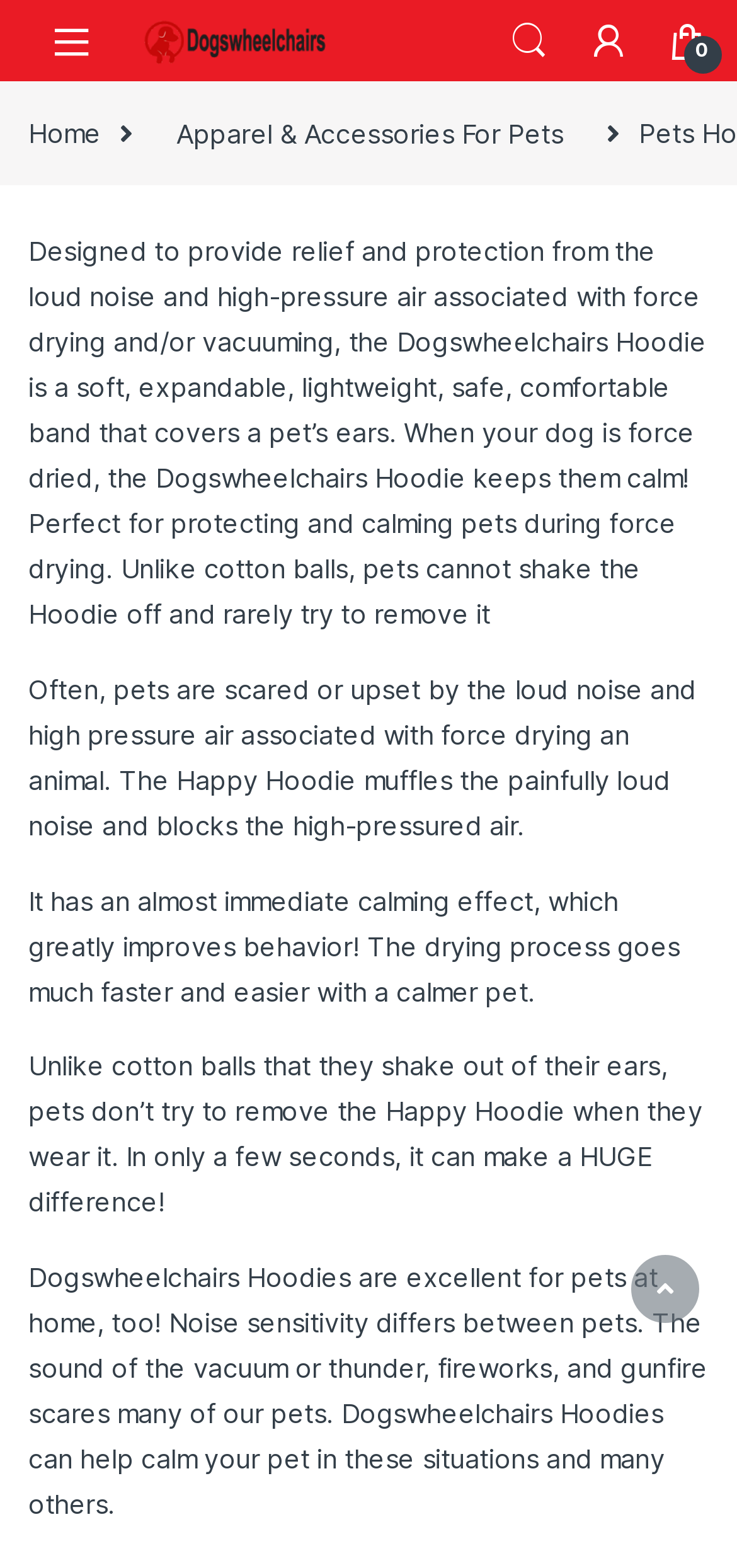Reply to the question with a single word or phrase:
What is the topic of the text on the webpage?

Pets Hoodies